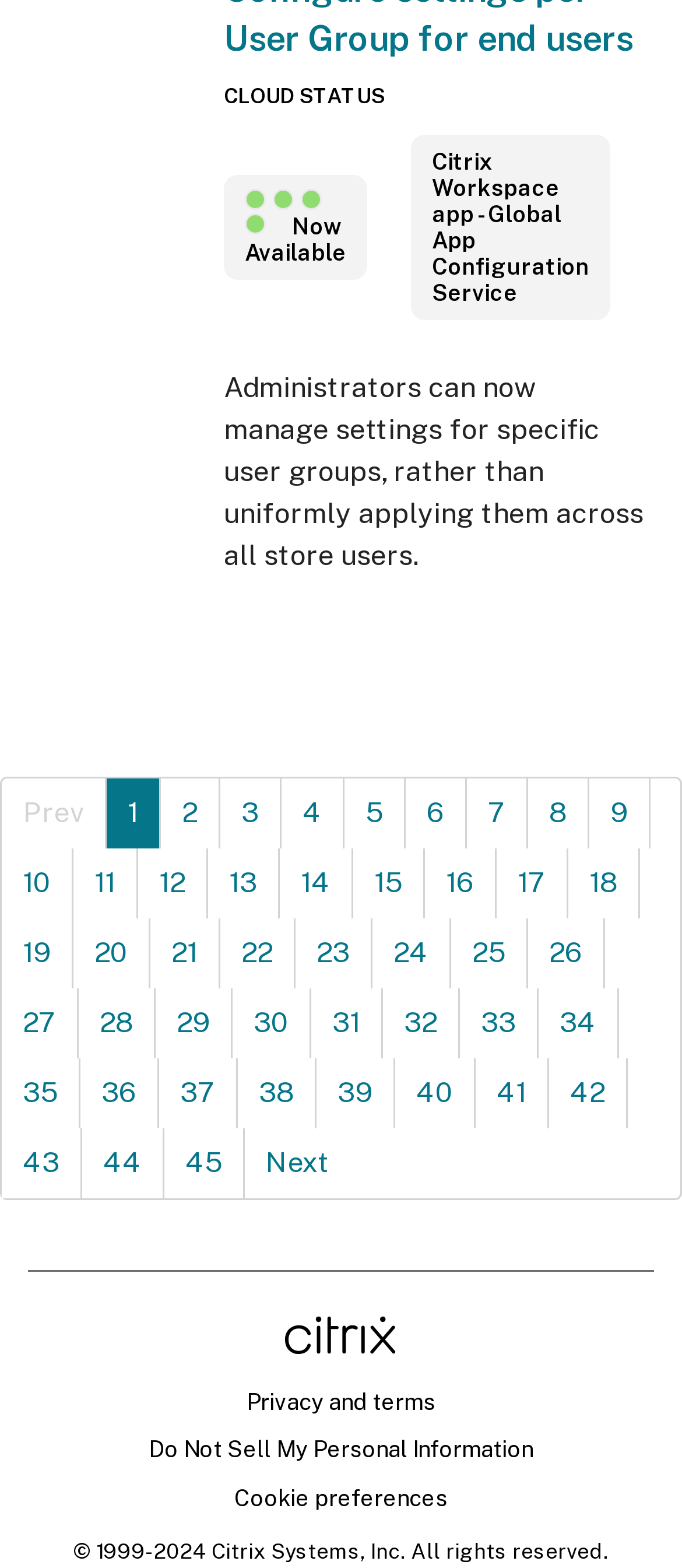Select the bounding box coordinates of the element I need to click to carry out the following instruction: "Click on Privacy and terms".

[0.362, 0.886, 0.638, 0.903]